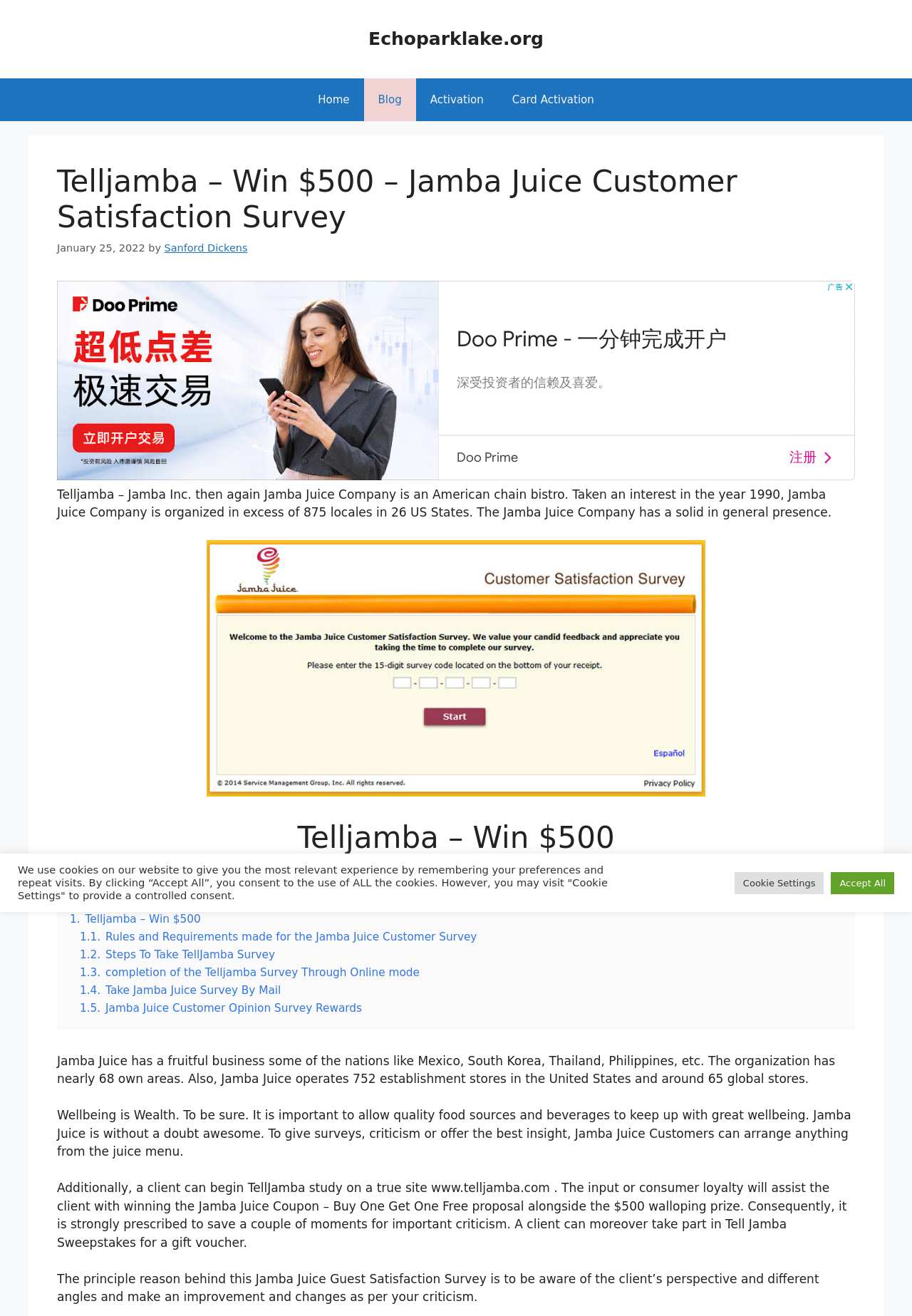Determine the bounding box coordinates of the element's region needed to click to follow the instruction: "Click the 'Activation' link". Provide these coordinates as four float numbers between 0 and 1, formatted as [left, top, right, bottom].

[0.456, 0.06, 0.546, 0.092]